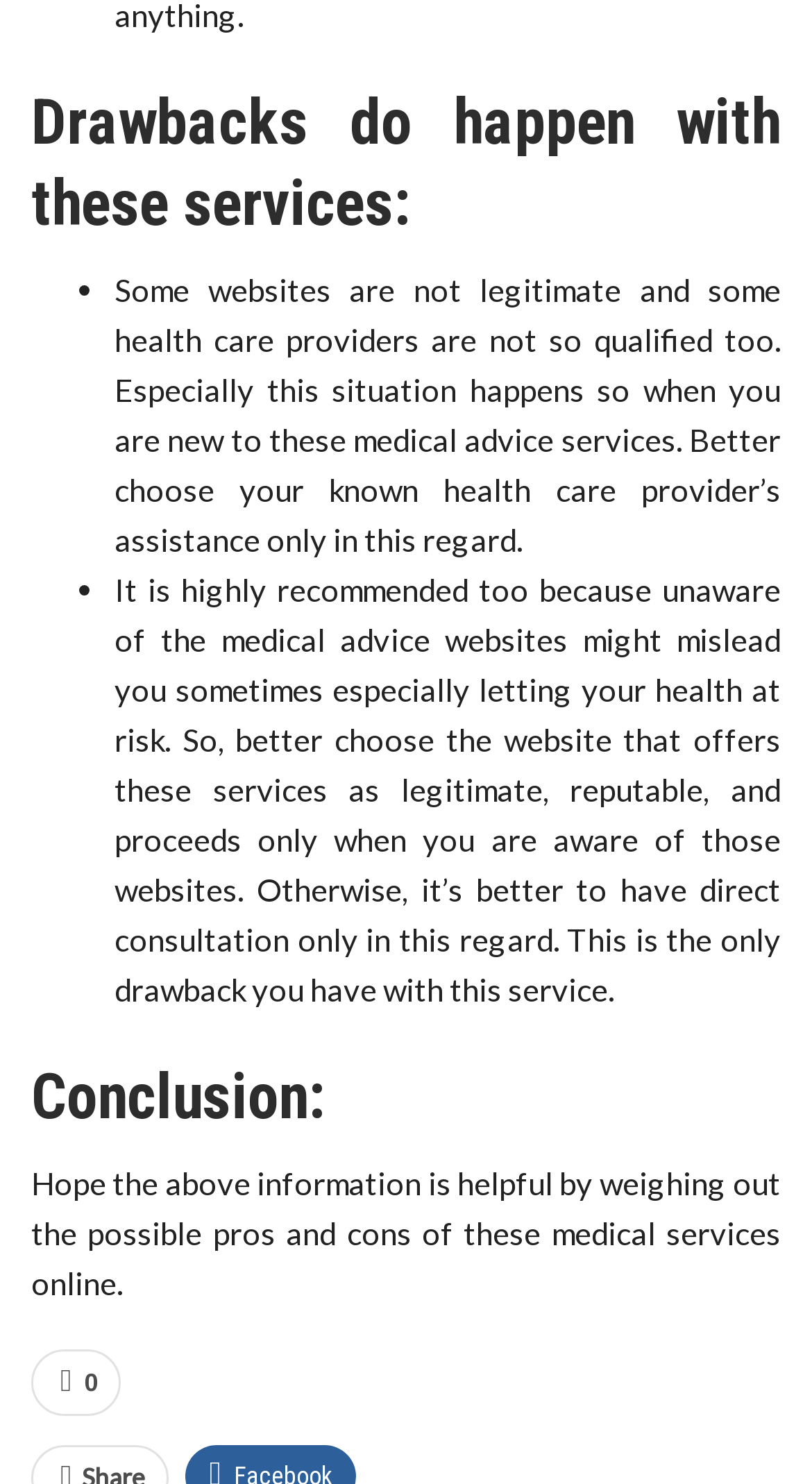Using the provided element description "A Beginner’s Guide to Plumbing", determine the bounding box coordinates of the UI element.

[0.021, 0.965, 0.533, 0.991]